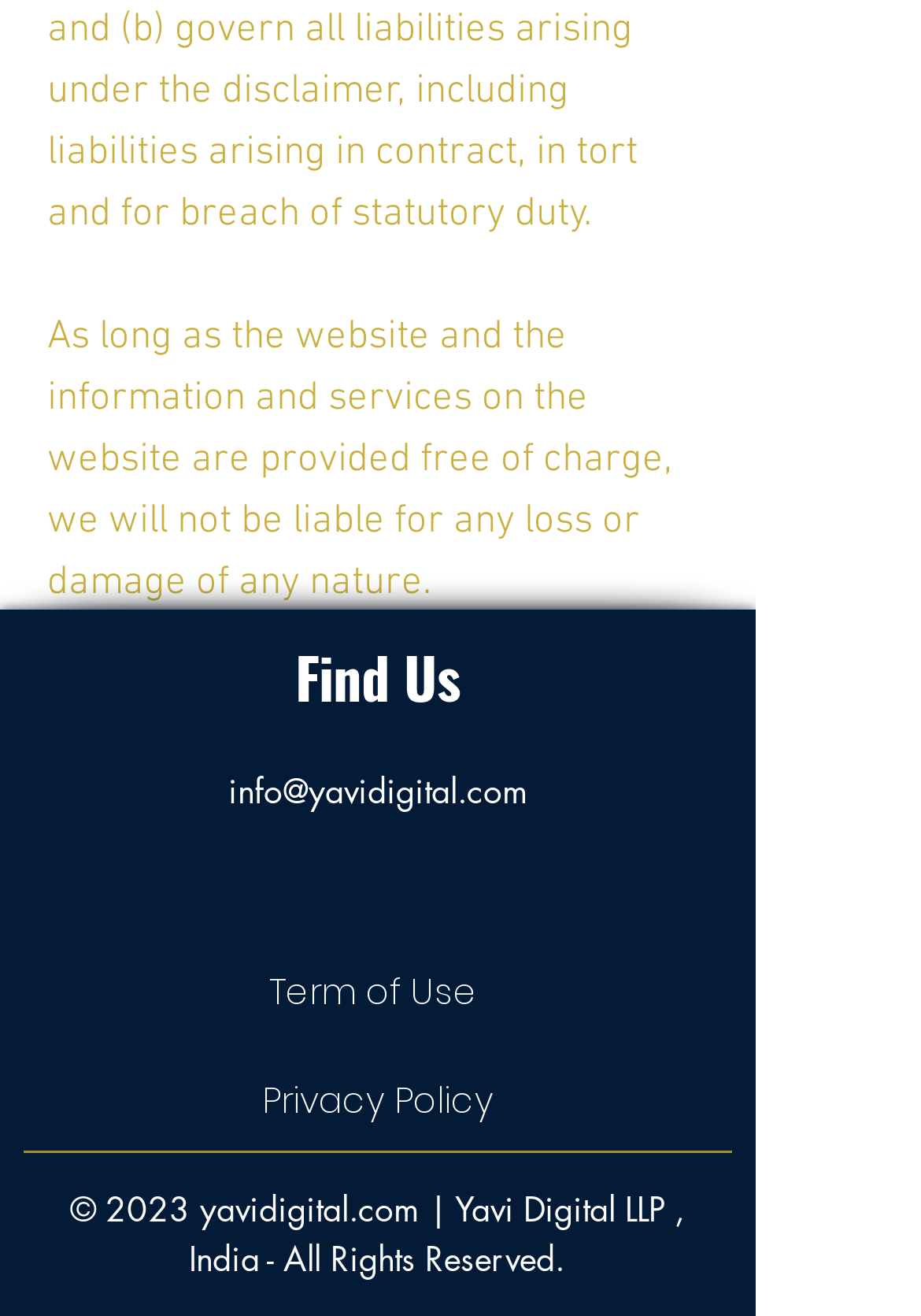Provide a brief response to the question using a single word or phrase: 
What is the email address to contact?

info@yavidigital.com